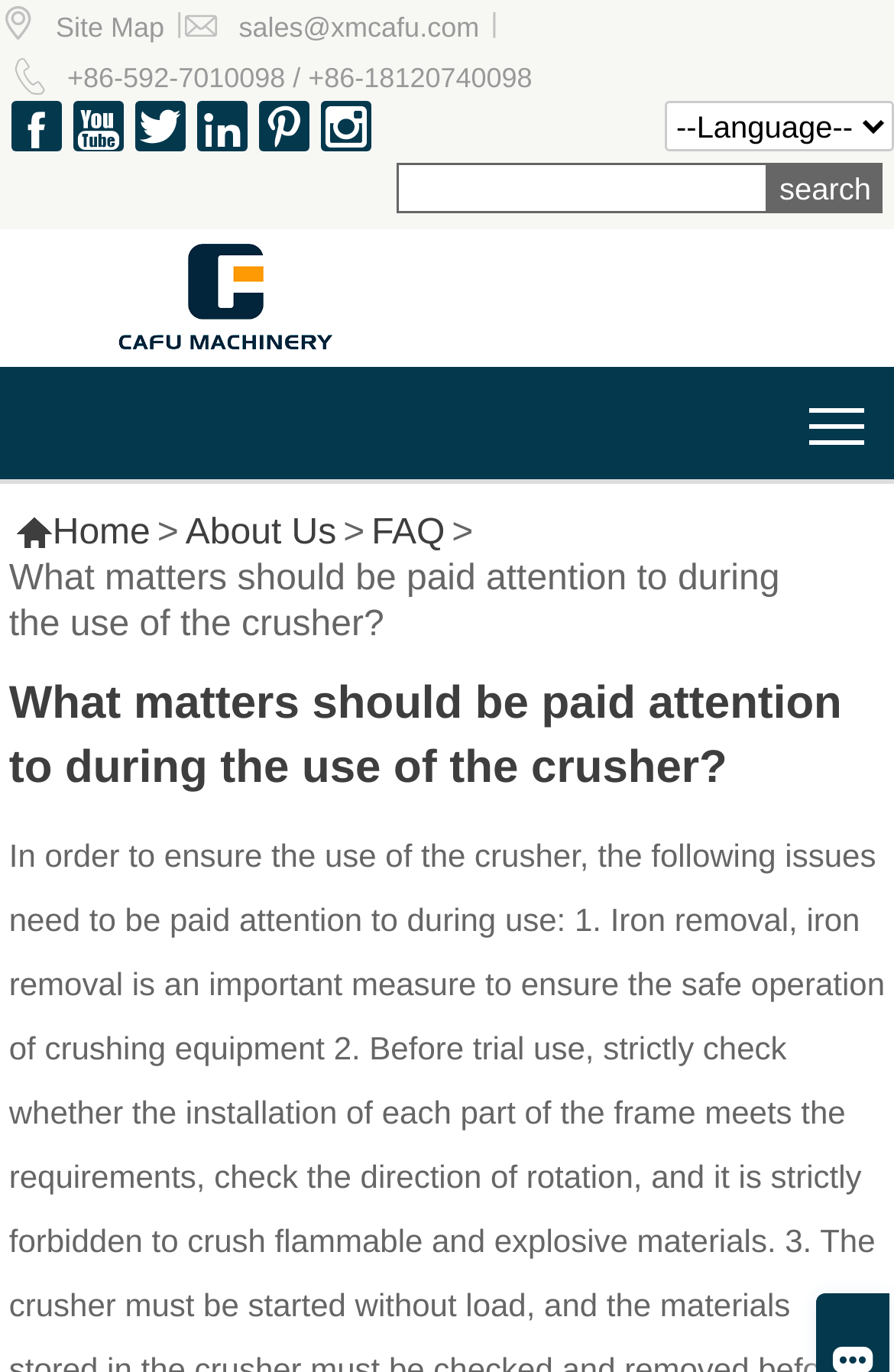What is the text of the webpage's headline?

What matters should be paid attention to during the use of the crusher?